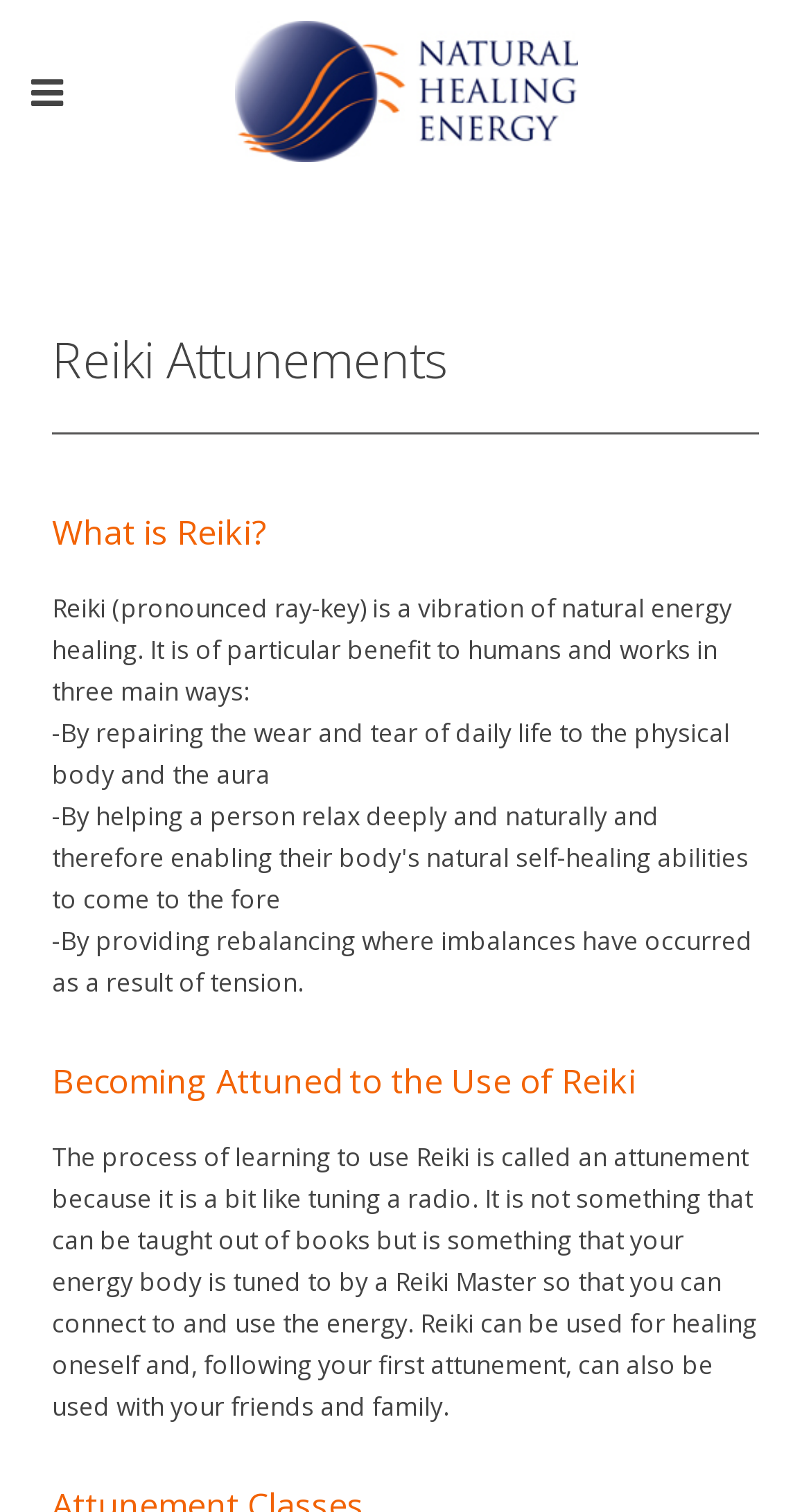Extract the bounding box coordinates of the UI element described: "alt="Natural Healing Logo"". Provide the coordinates in the format [left, top, right, bottom] with values ranging from 0 to 1.

[0.064, 0.0, 0.936, 0.121]